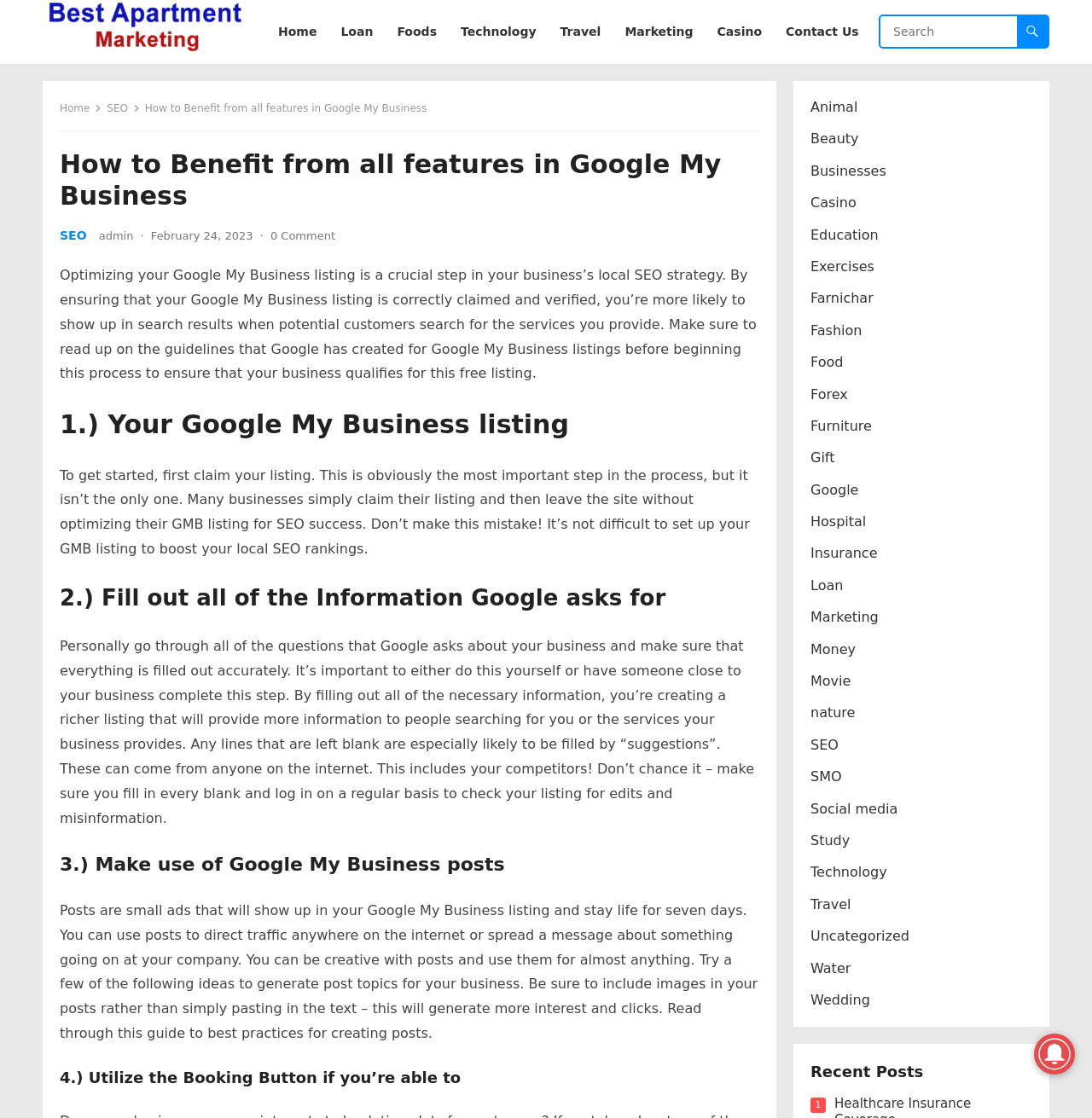Determine the bounding box coordinates for the UI element described. Format the coordinates as (top-left x, top-left y, bottom-right x, bottom-right y) and ensure all values are between 0 and 1. Element description: Insurance

[0.742, 0.488, 0.804, 0.502]